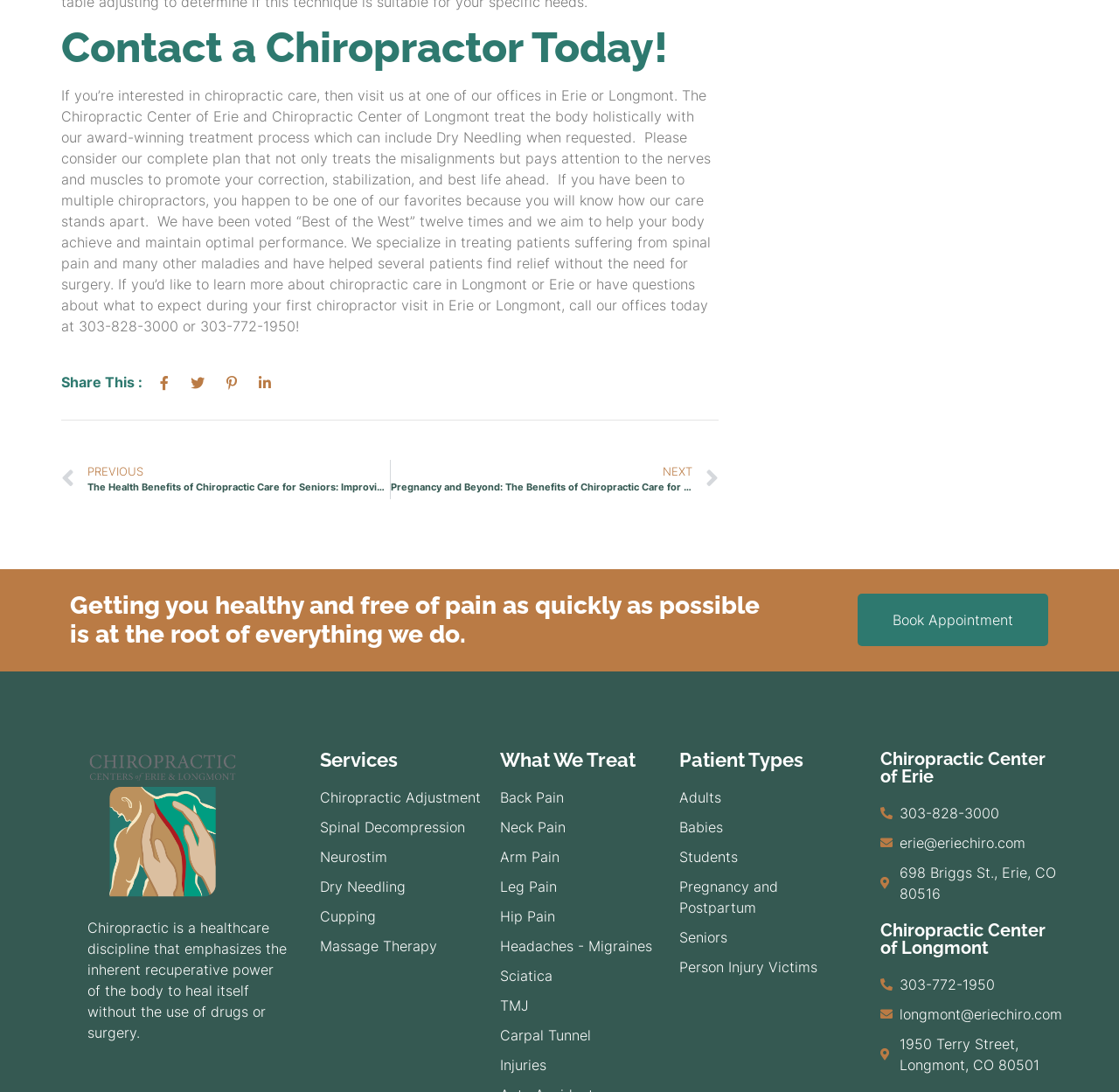Given the element description "Neck Pain", identify the bounding box of the corresponding UI element.

[0.447, 0.748, 0.607, 0.767]